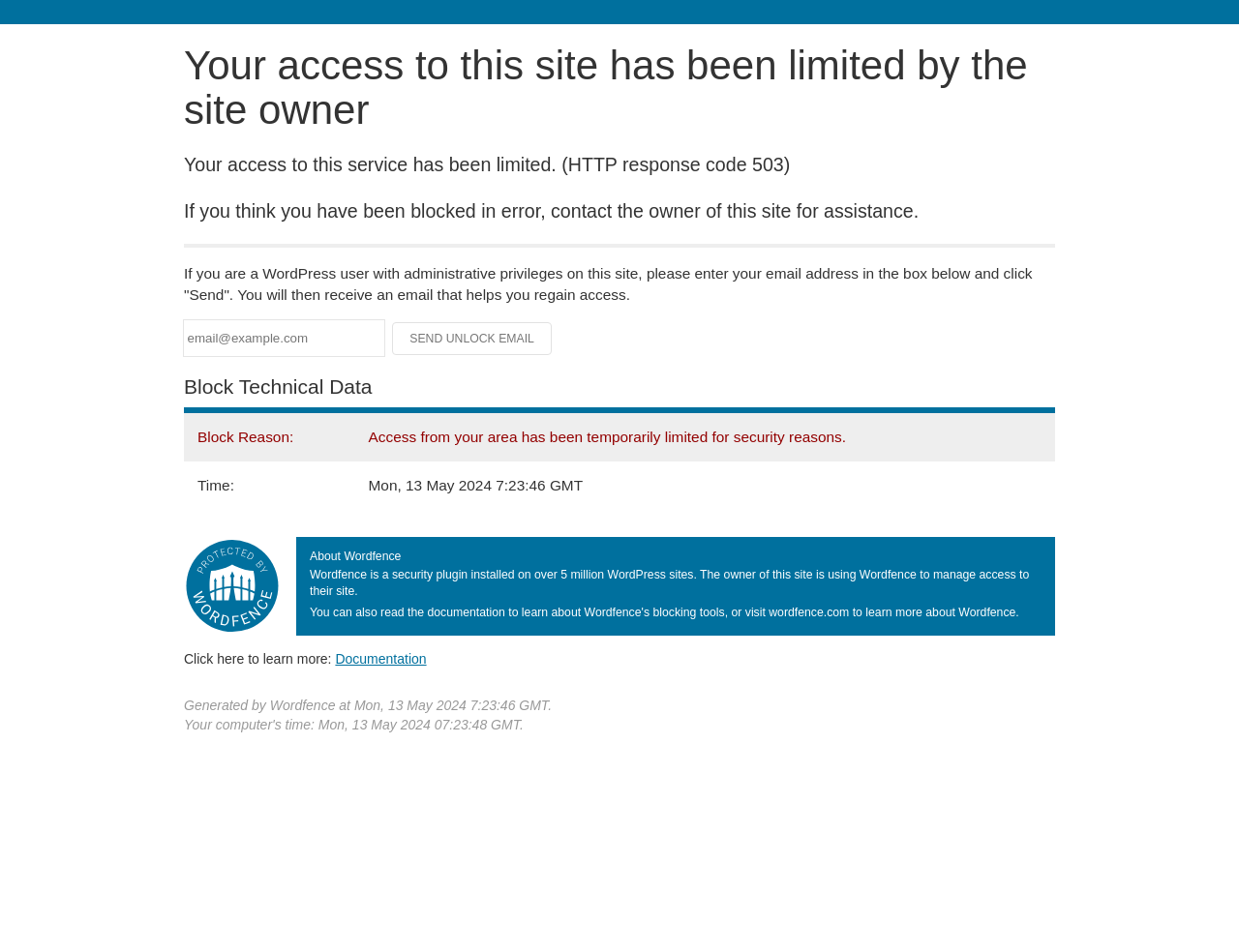Observe the image and answer the following question in detail: What is the reason for the block?

The reason for the block can be found in the 'Block Technical Data' section, specifically in the 'Block Reason:' rowheader, which states 'Access from your area has been temporarily limited for security reasons.'